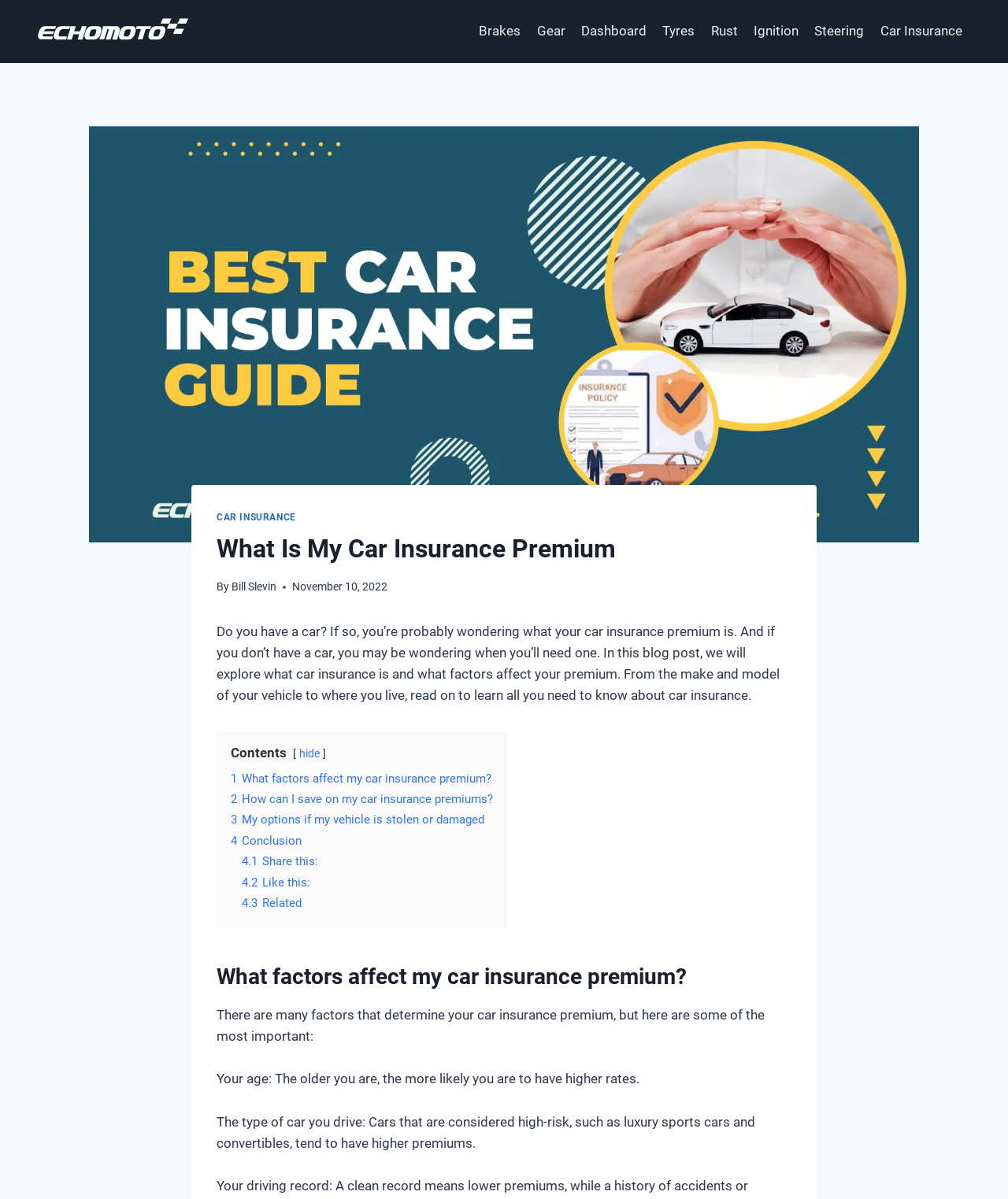Identify the bounding box for the UI element described as: "Rust". The coordinates should be four float numbers between 0 and 1, i.e., [left, top, right, bottom].

[0.697, 0.017, 0.74, 0.035]